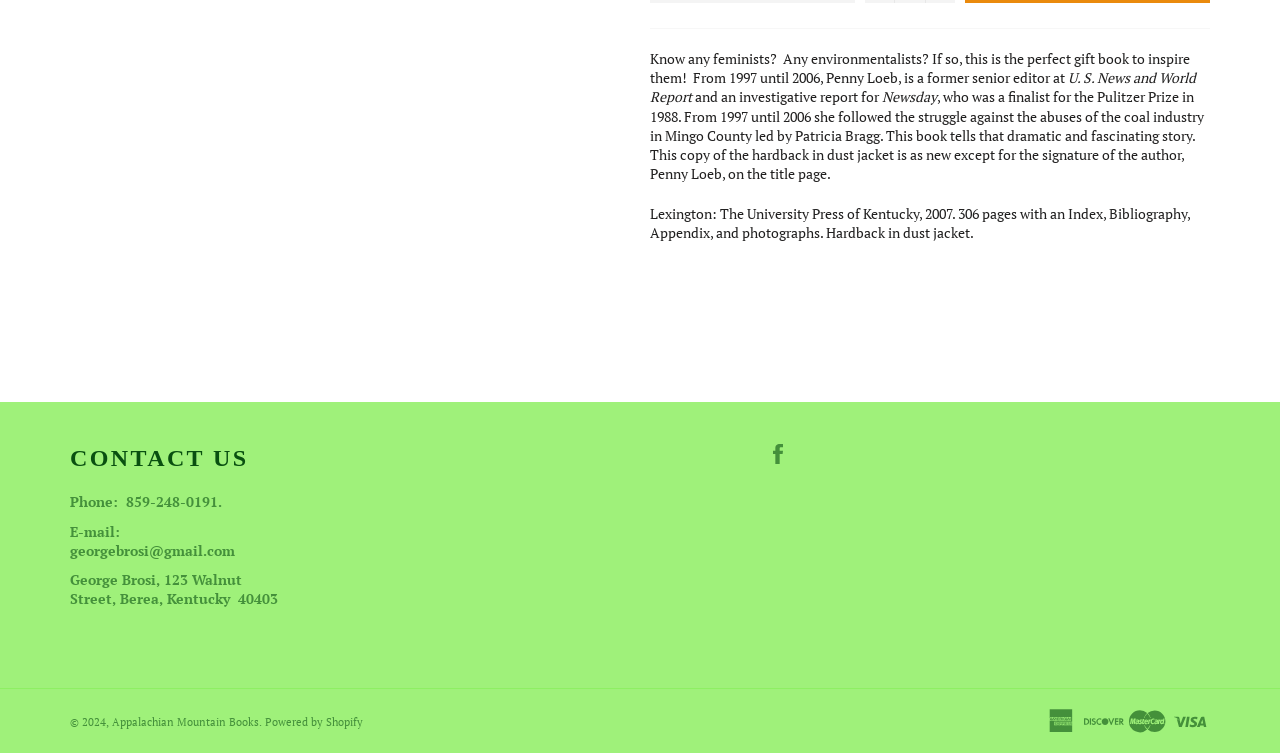Determine the bounding box for the described UI element: "alt="Associations"".

None